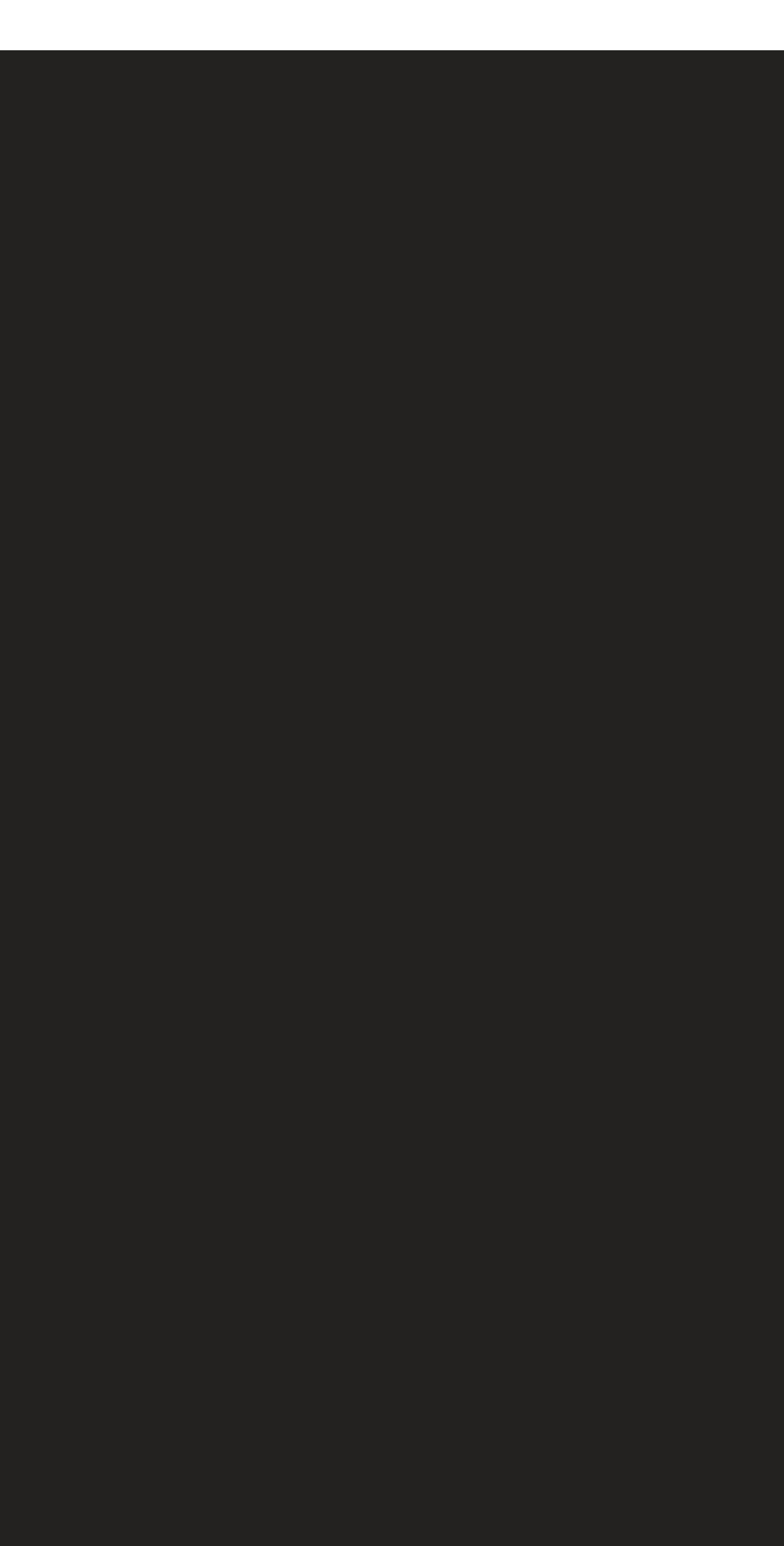What is the benefit of joining the newsletter?
Provide a detailed and extensive answer to the question.

The 'Get important updates right in your Inbox.' text is located above the textbox, and it suggests that joining the newsletter will provide the user with important updates directly in their inbox.